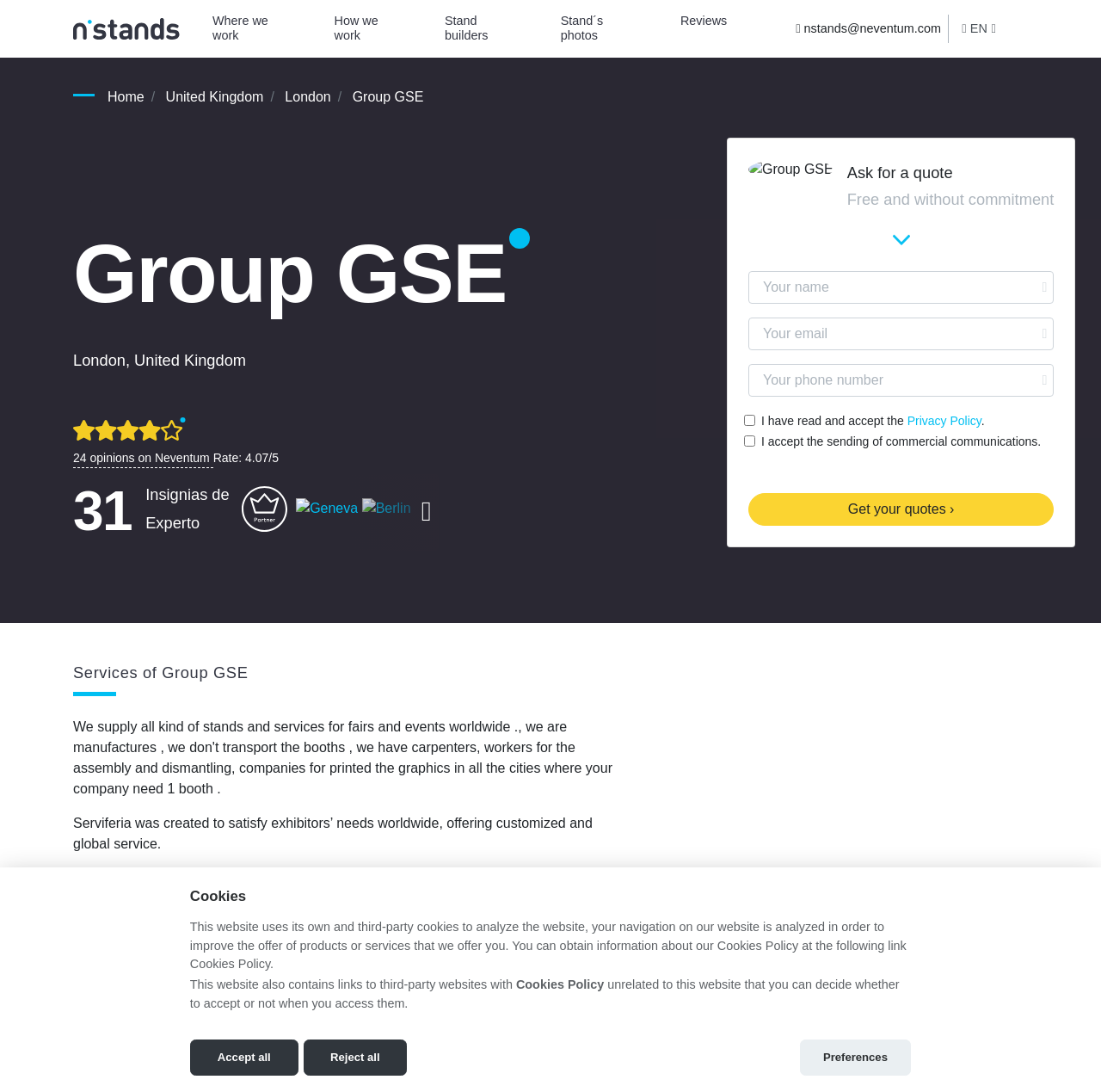How many checkboxes are there in the quote request form?
Based on the visual information, provide a detailed and comprehensive answer.

The quote request form is located at bounding box coordinates [0.68, 0.248, 0.957, 0.376] and contains two checkboxes: 'I have read and accept the Privacy Policy' and 'I accept the sending of commercial communications'.